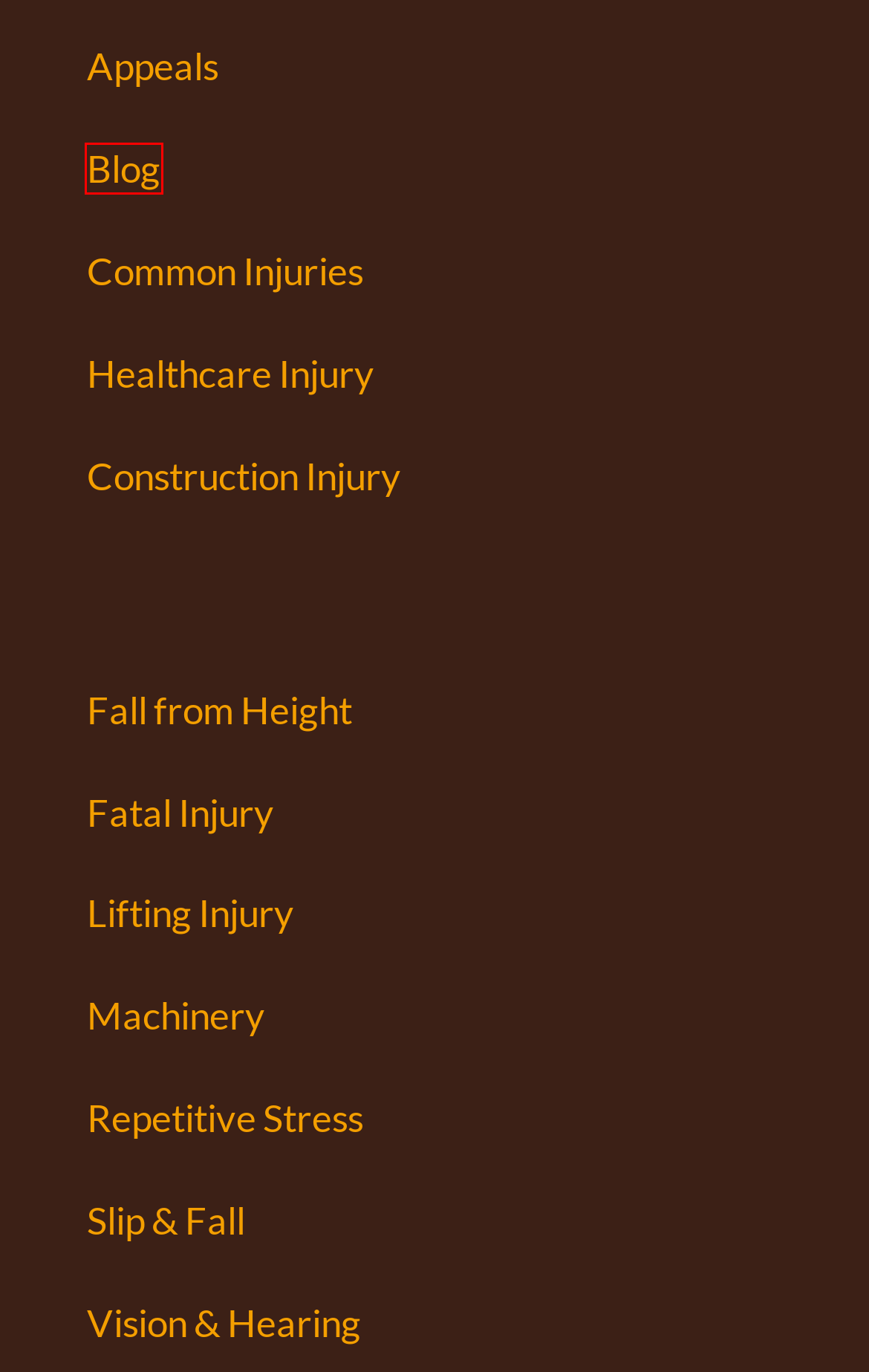Given a screenshot of a webpage with a red bounding box around a UI element, please identify the most appropriate webpage description that matches the new webpage after you click on the element. Here are the candidates:
A. Construction Injury · Marchese Law · Columbus, OH
B. Heavy Lifting Injury at Work · Marchese Law · Columbus, OH
C. Injured Healthcare Worker · Marchese Law · Columbus, OH
D. Repetative Stress Injury (RSI) · Marchese Law · Columbus, OH
E. Common Workplace Injuries · Marchese Law · Columbus, OH
F. Vision & Hearing Loss · Marchese Law · Columbus, OH
G. Fall from Heights · Marchese Law · Columbus, OH
H. Blog · Marchese Law

H